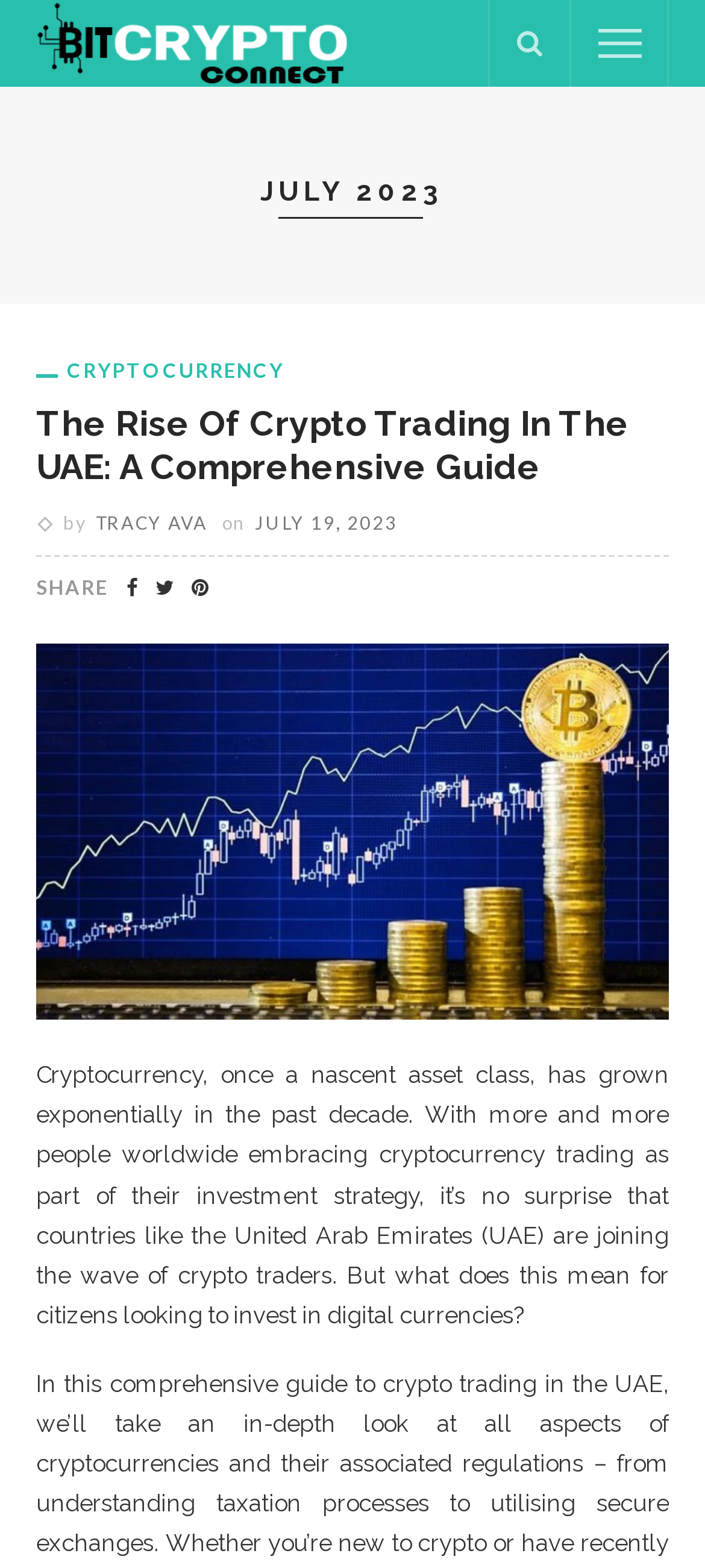Summarize the webpage in an elaborate manner.

The webpage is about cryptocurrency, specifically focusing on its rise in the UAE. At the top, there is a logo and a link to "Bit Crypto Connect – Cryptocurrency for Beginners" on the left, and a menu icon and a "menu" link on the right. 

Below this top section, there is a large heading "JULY 2023" centered on the page. Underneath, there is a link to "CRYPTOCURRENCY" on the left, and a heading "The Rise Of Crypto Trading In The UAE: A Comprehensive Guide" that spans most of the page width. 

The article's author, "TRACY AVA", and the publication date, "JULY 19, 2023", are mentioned below the heading. There are also social media sharing links and a "SHARE" text on the left. 

The main content of the article starts below, with a long paragraph discussing the growth of cryptocurrency trading worldwide and its increasing popularity in the UAE.